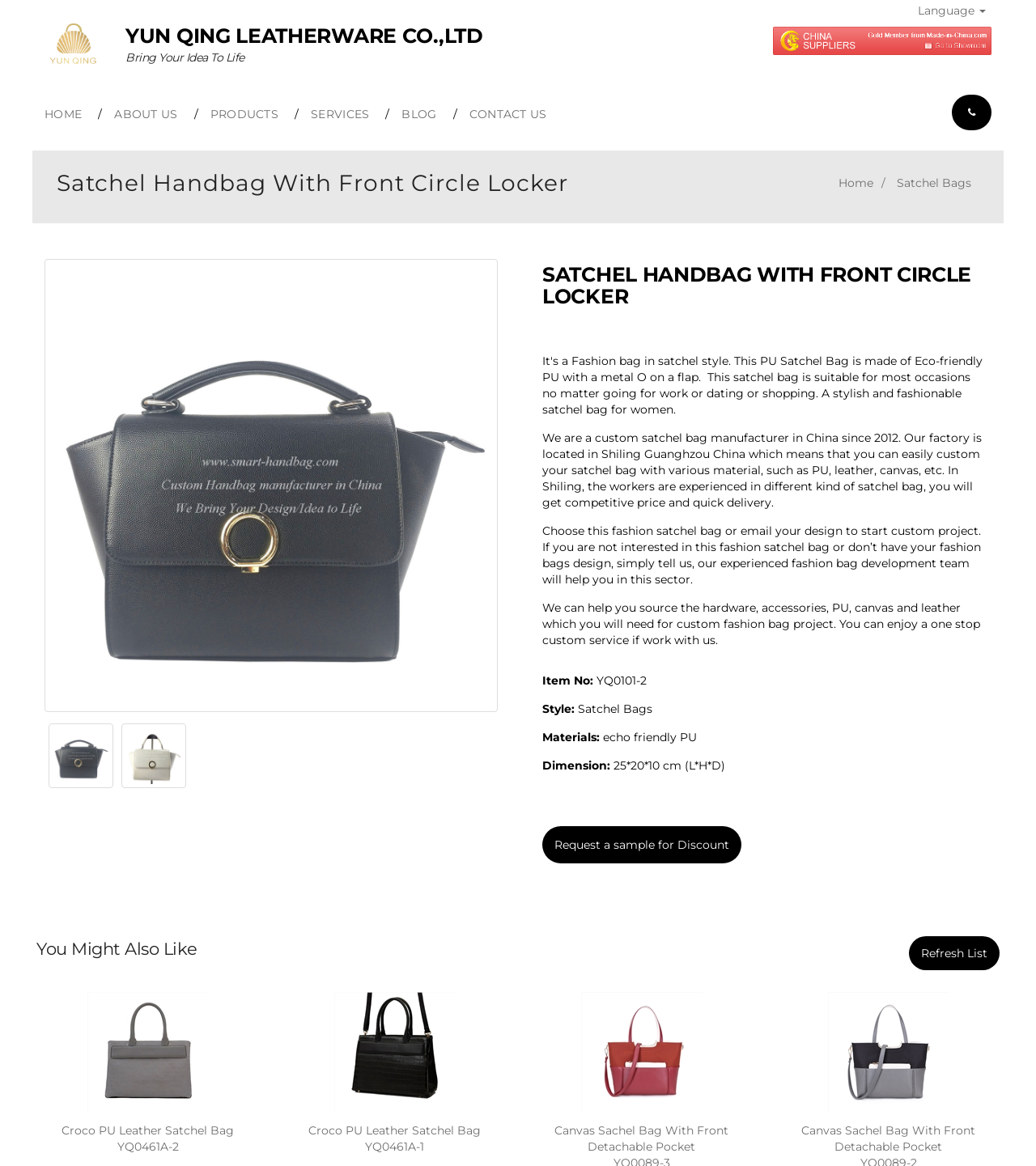Summarize the webpage in an elaborate manner.

This webpage is about a fashion handbag manufacturer, YUN QING LEATHERWARE CO.,LTD, that brings customers' designs to life. At the top left of the page, there is a small image of a handbag with the company name written in bold font. Below the company name, there is a heading that reads "Bring Your Idea To Life". 

On the top right side of the page, there is a language selection option and a link to "Smart Handbag Suppliers" with a small image of a handbag next to it. 

The main navigation menu is located at the top center of the page, with links to "HOME", "ABOUT US", "PRODUCTS", "SERVICES", "BLOG", and "CONTACT US". 

Below the navigation menu, there is a large image of a satchel handbag with a front circle locker, which is the main product being showcased on this page. The handbag is described in detail, with information about its material, dimensions, and features. 

To the right of the handbag image, there is a section with several paragraphs of text that describe the company's custom handbag manufacturing services, including their ability to source materials and provide a one-stop service for customers. 

Below the product description, there is a section with details about the handbag, including its item number, style, materials, and dimensions. There is also a button to request a sample of the handbag at a discount. 

At the bottom of the page, there is a section titled "You Might Also Like Refresh List" with several links to other handbag products, each with a small image and a brief description.